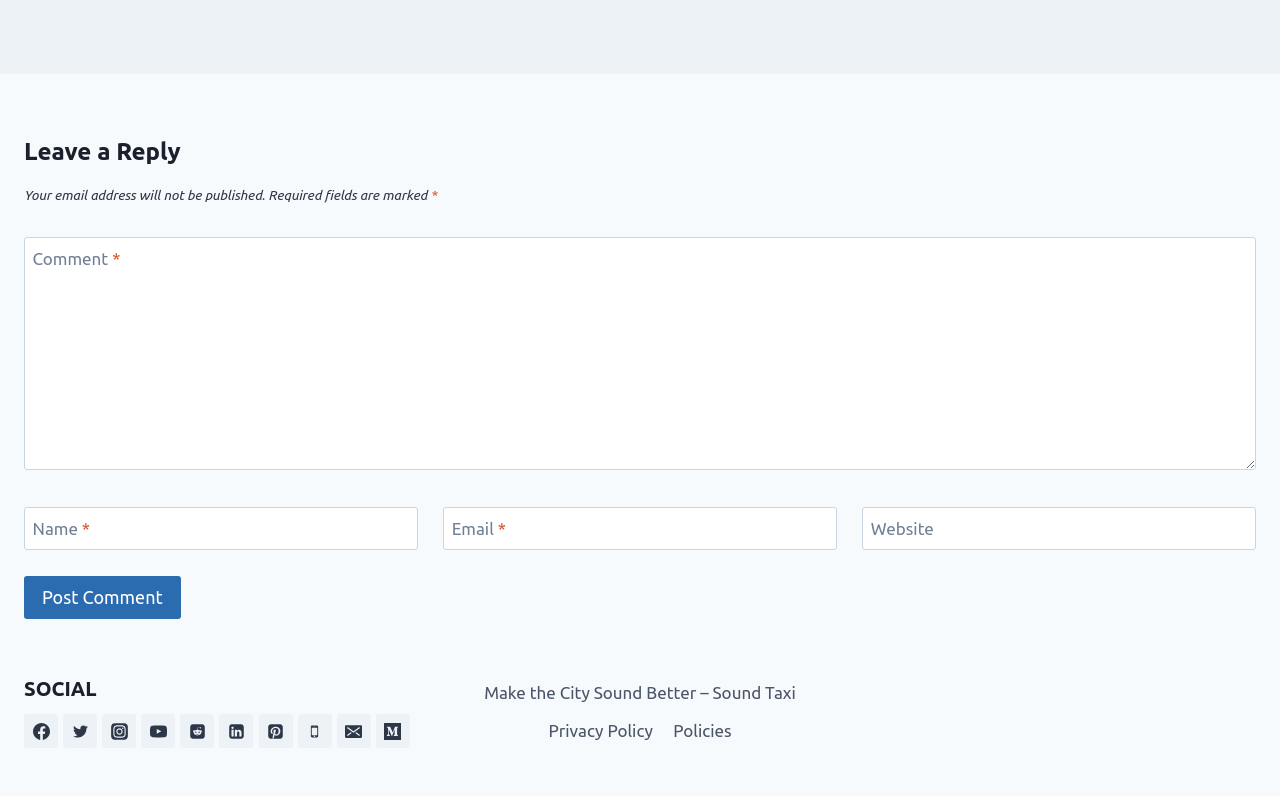Consider the image and give a detailed and elaborate answer to the question: 
How many links are available in the footer navigation?

The footer navigation contains three links: 'Make the City Sound Better – Sound Taxi', 'Privacy Policy', and 'Policies'. These links are likely to provide additional information or resources related to the website.